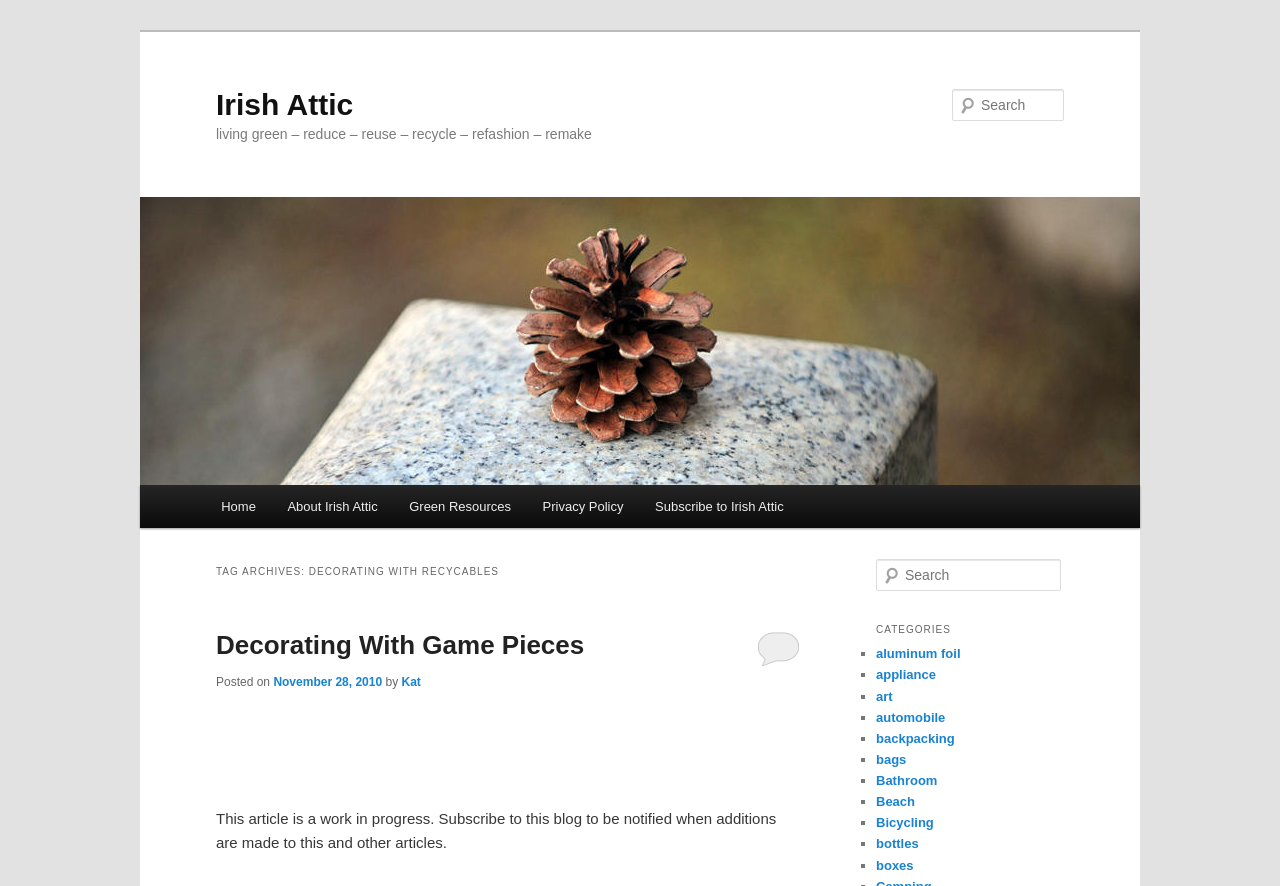What is the date of the article 'Decorating With Game Pieces'?
Based on the image, provide a one-word or brief-phrase response.

November 28, 2010